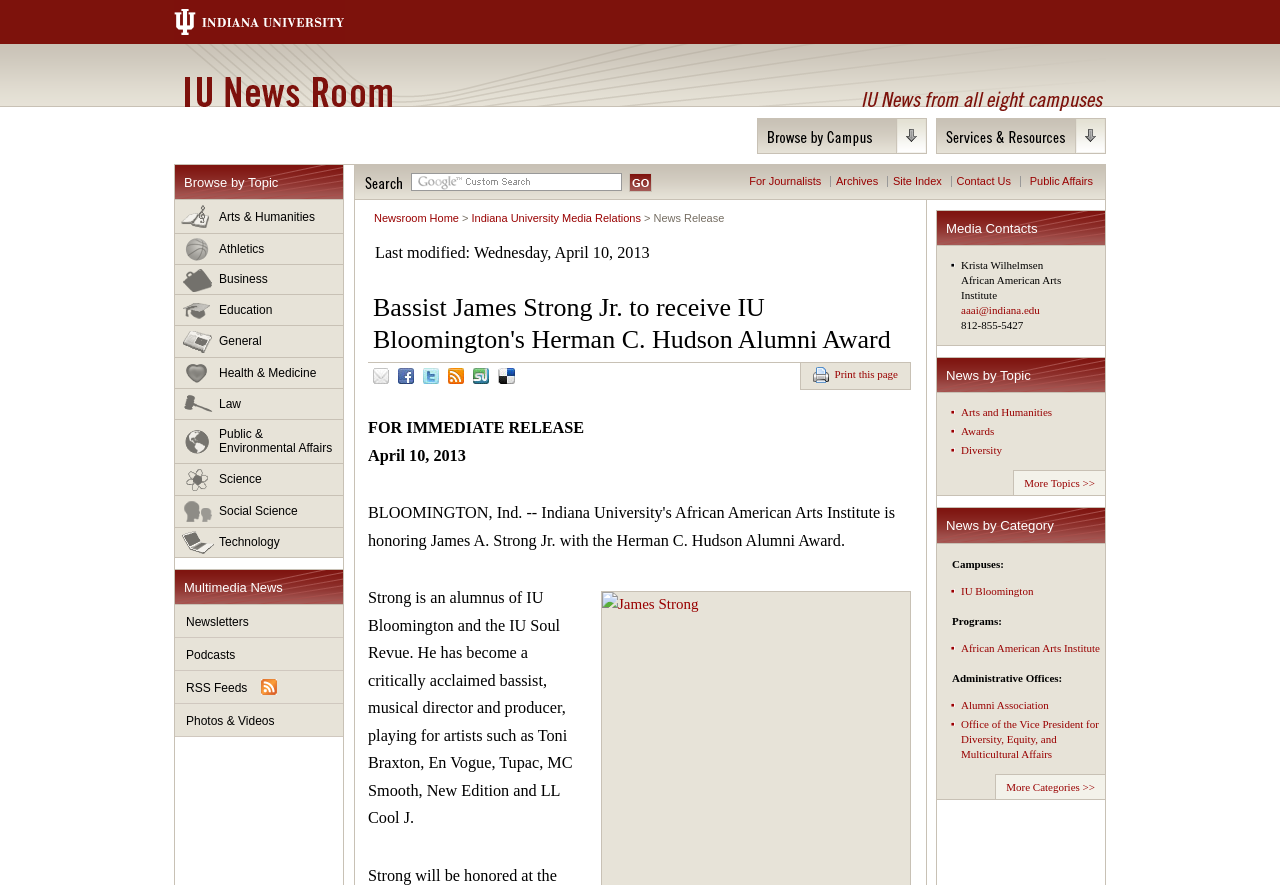Please identify the bounding box coordinates of the element that needs to be clicked to execute the following command: "Email this news". Provide the bounding box using four float numbers between 0 and 1, formatted as [left, top, right, bottom].

[0.288, 0.411, 0.325, 0.447]